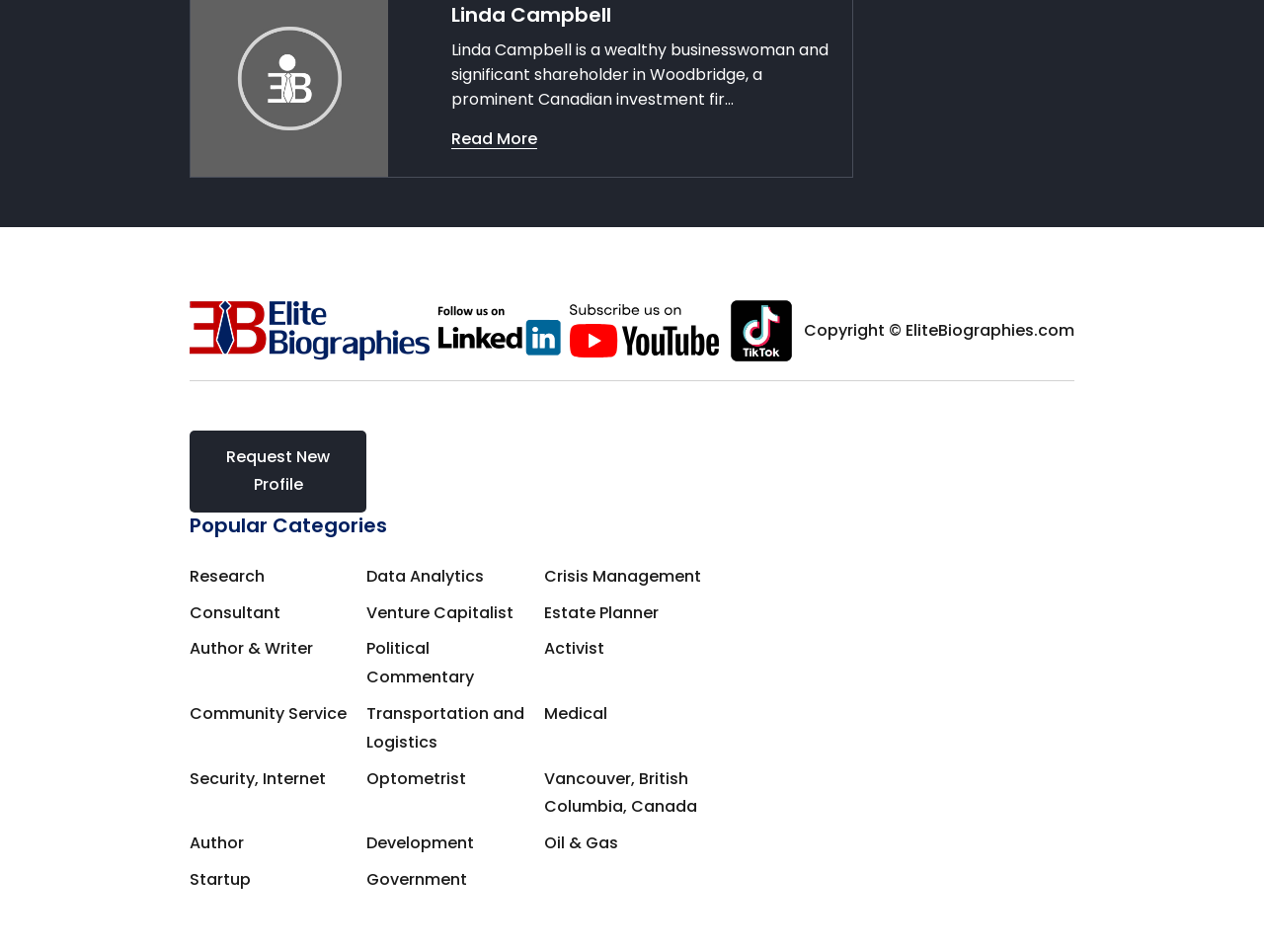Identify the bounding box coordinates of the region that should be clicked to execute the following instruction: "Read more about Linda Campbell".

[0.357, 0.132, 0.425, 0.162]